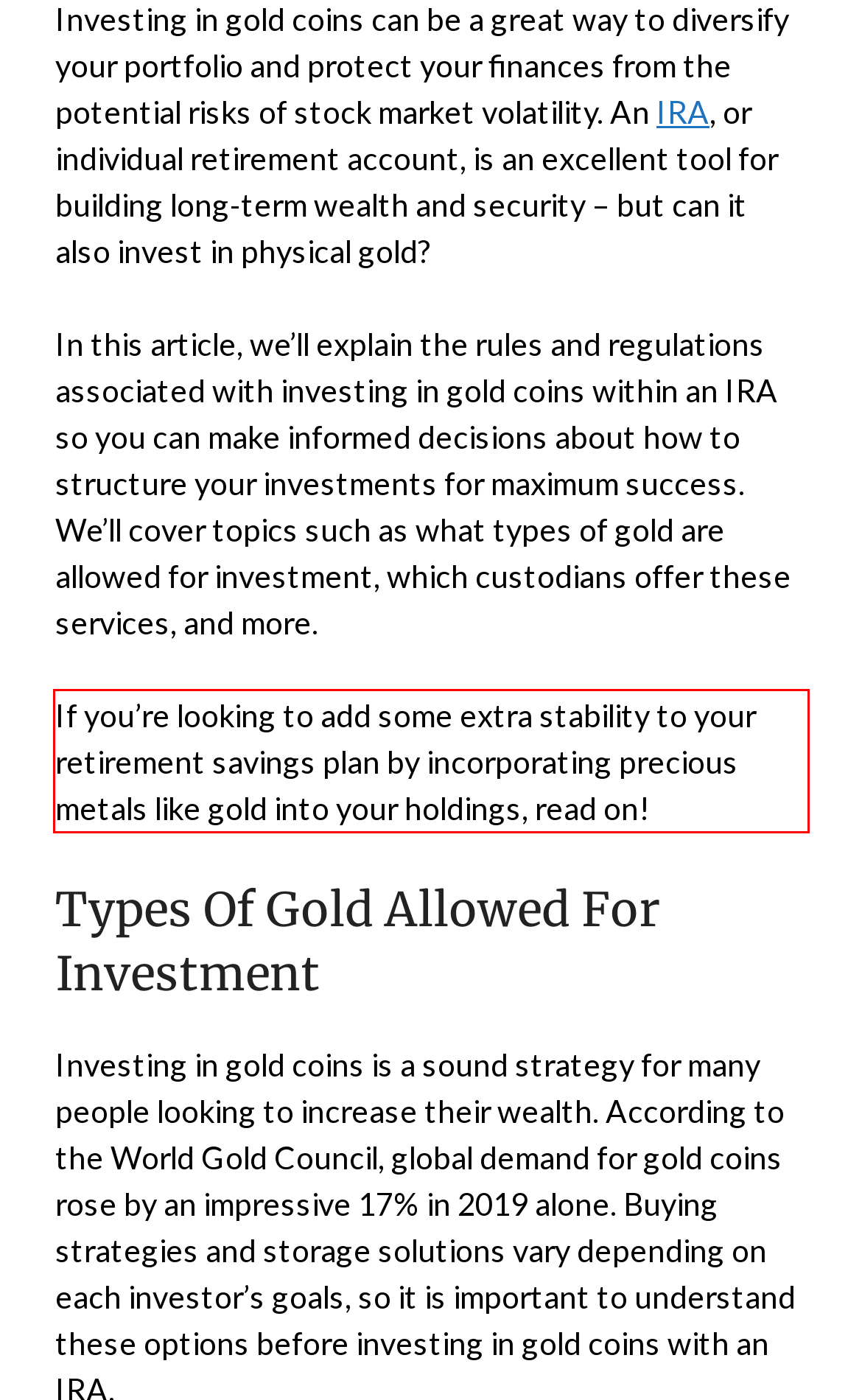You are presented with a webpage screenshot featuring a red bounding box. Perform OCR on the text inside the red bounding box and extract the content.

If you’re looking to add some extra stability to your retirement savings plan by incorporating precious metals like gold into your holdings, read on!